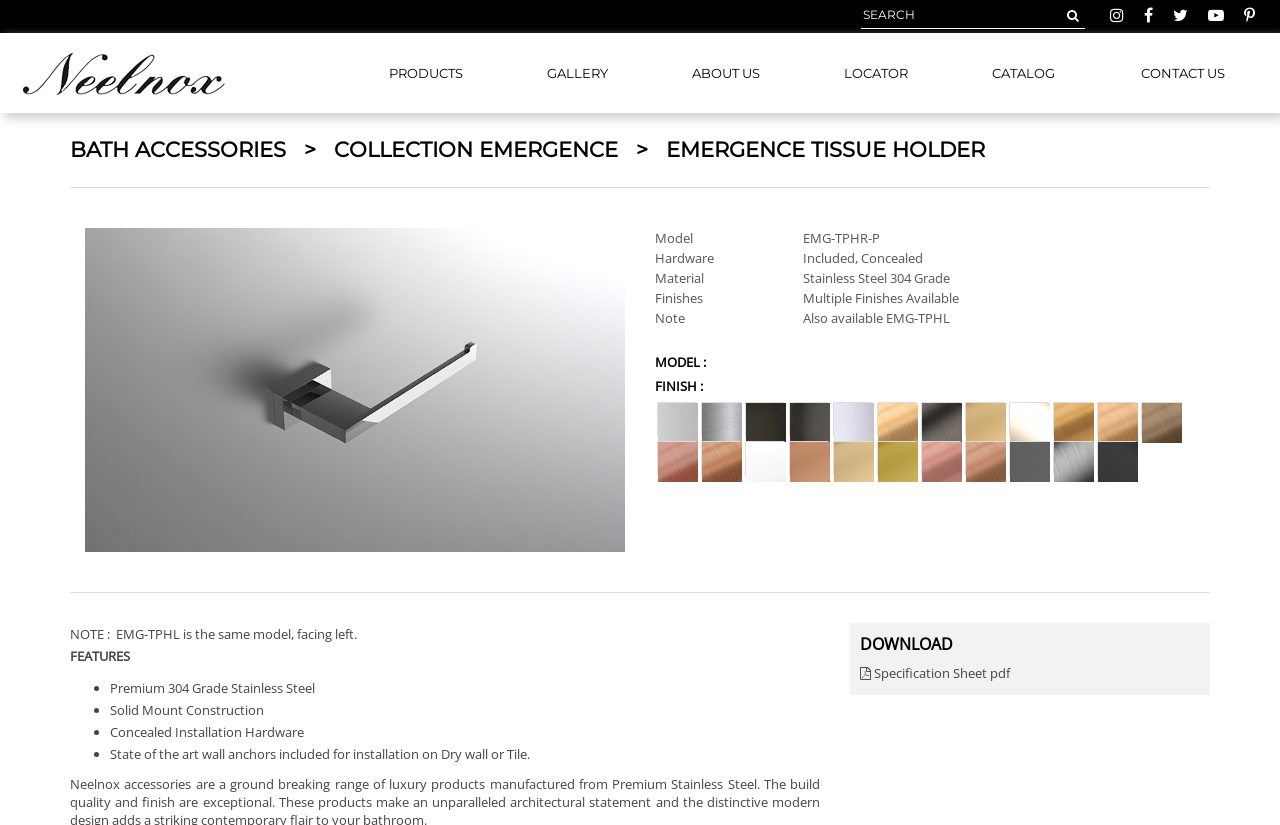From the webpage screenshot, predict the bounding box of the UI element that matches this description: "Collection Emergence".

[0.261, 0.166, 0.488, 0.196]